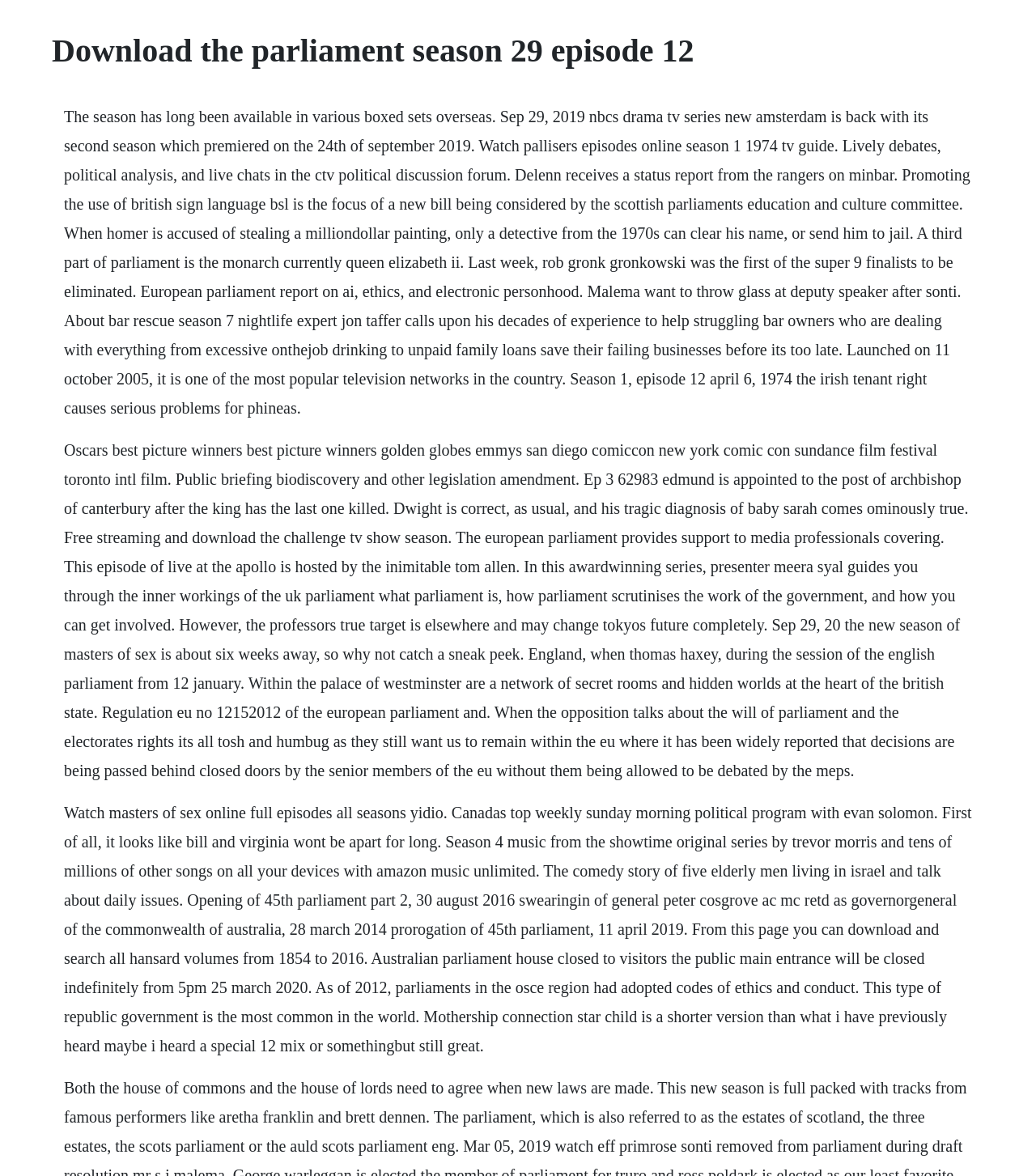Generate the text content of the main headline of the webpage.

Download the parliament season 29 episode 12